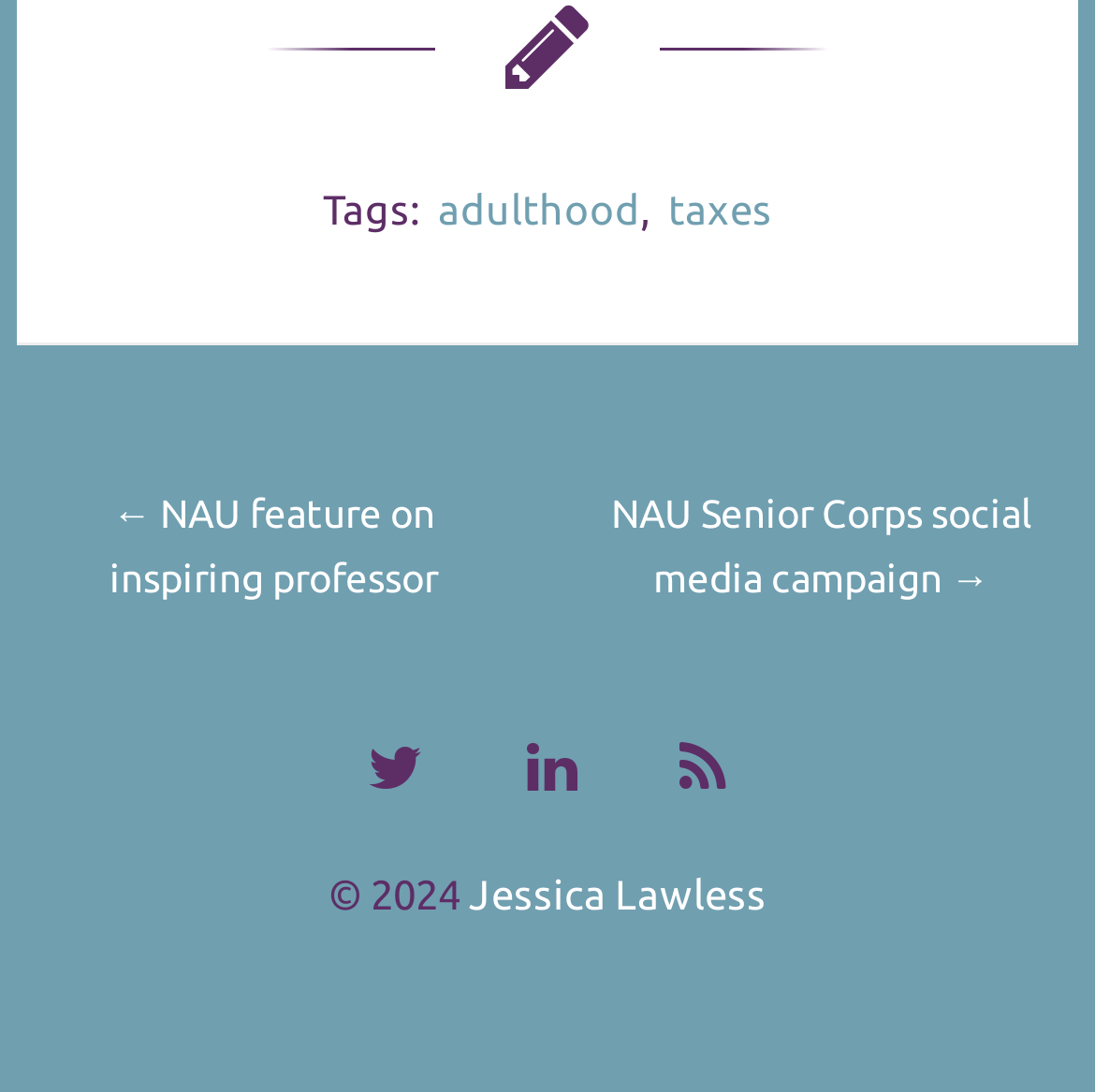Determine the bounding box of the UI component based on this description: "Jessica Lawless". The bounding box coordinates should be four float values between 0 and 1, i.e., [left, top, right, bottom].

[0.428, 0.798, 0.7, 0.842]